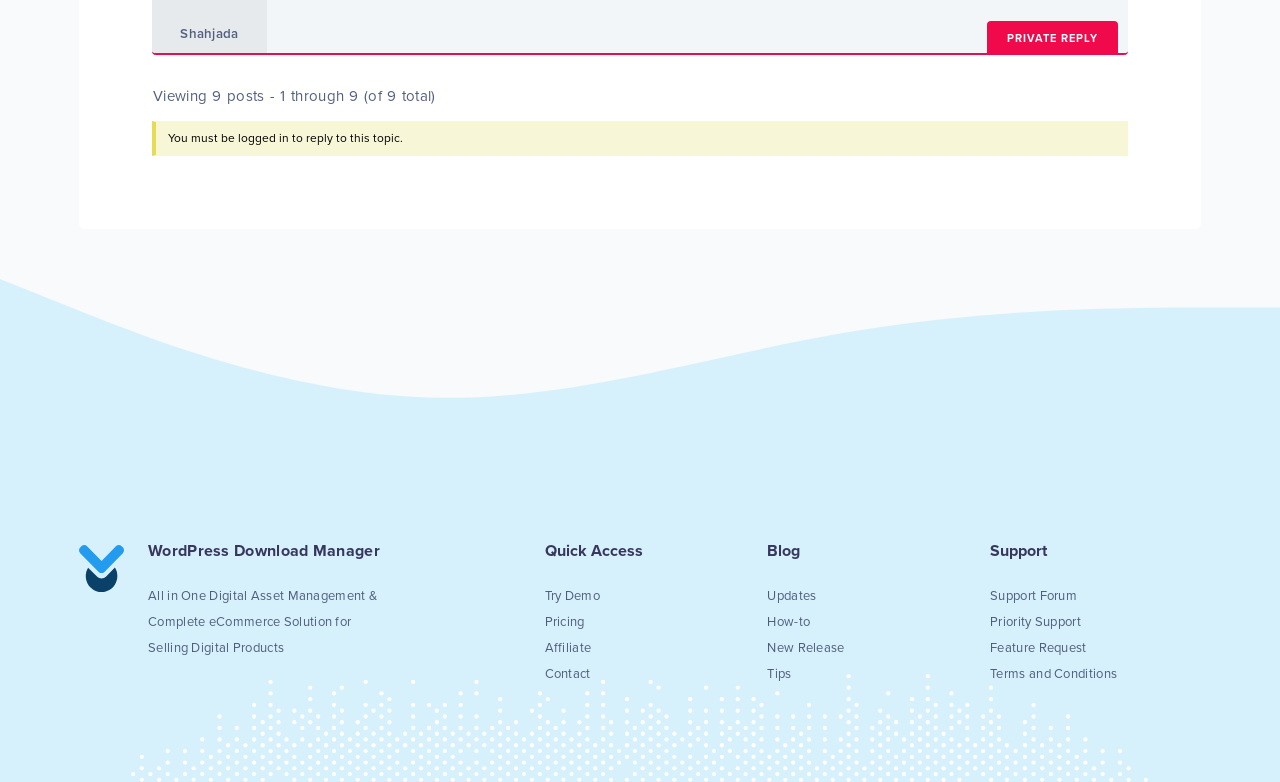Please find the bounding box coordinates of the section that needs to be clicked to achieve this instruction: "Contact us".

[0.425, 0.849, 0.461, 0.874]